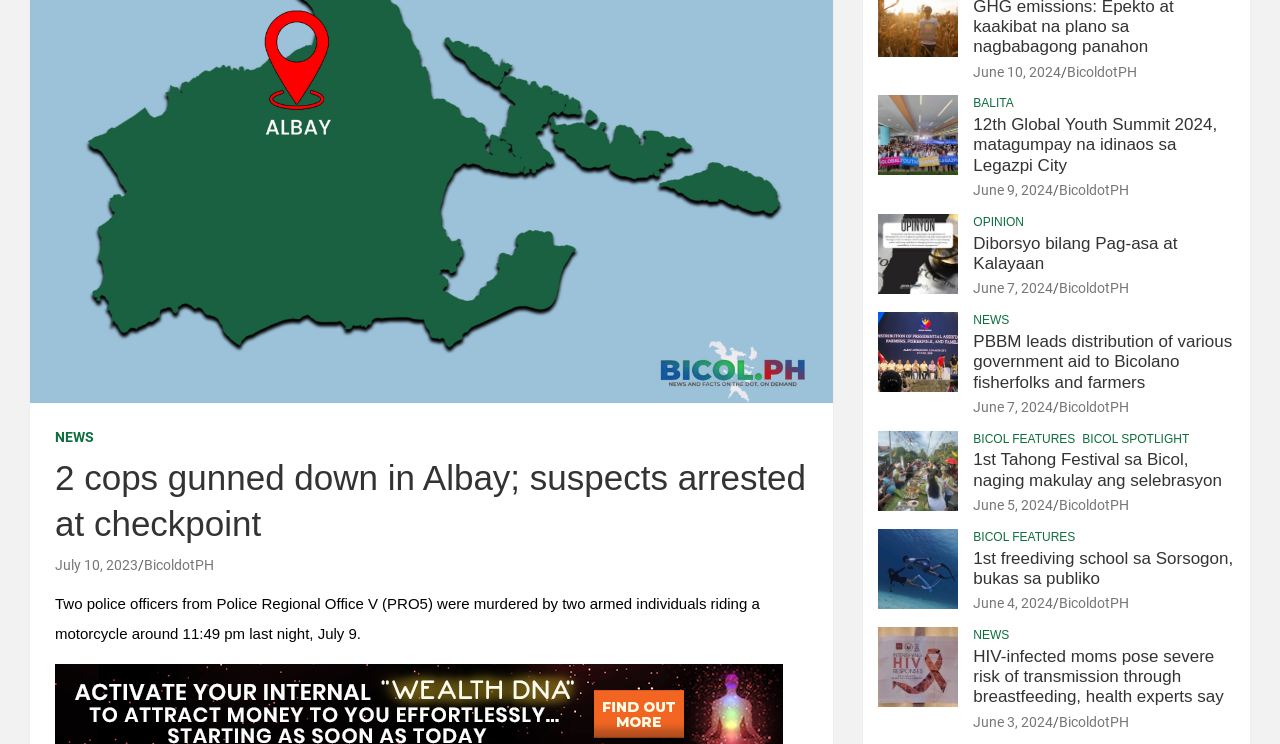Provide the bounding box coordinates of the UI element this sentence describes: "parent_node: Skip to content".

[0.625, 0.524, 0.969, 0.806]